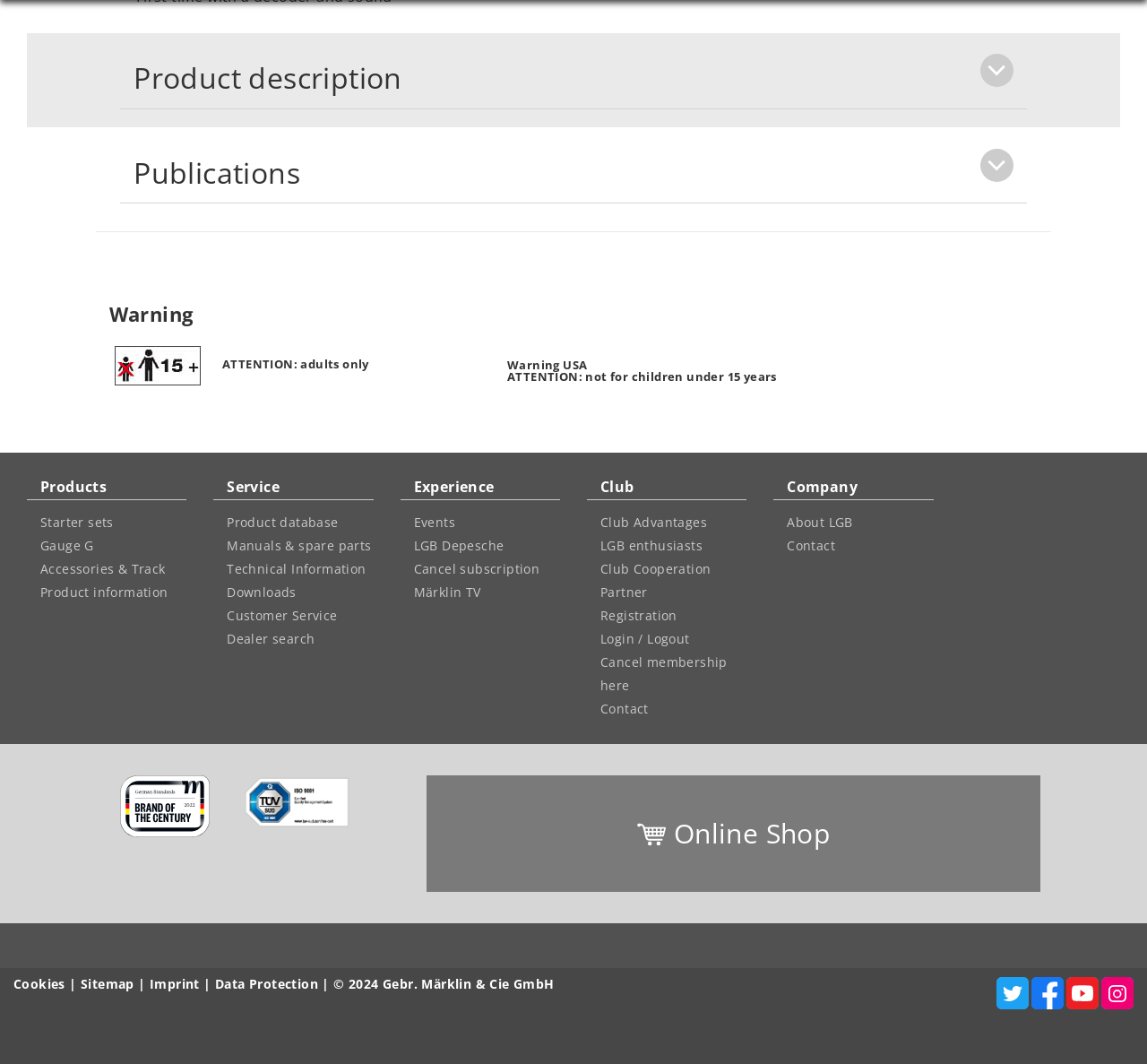Please determine the bounding box coordinates of the element's region to click in order to carry out the following instruction: "Visit the online shop". The coordinates should be four float numbers between 0 and 1, i.e., [left, top, right, bottom].

[0.372, 0.77, 0.907, 0.797]